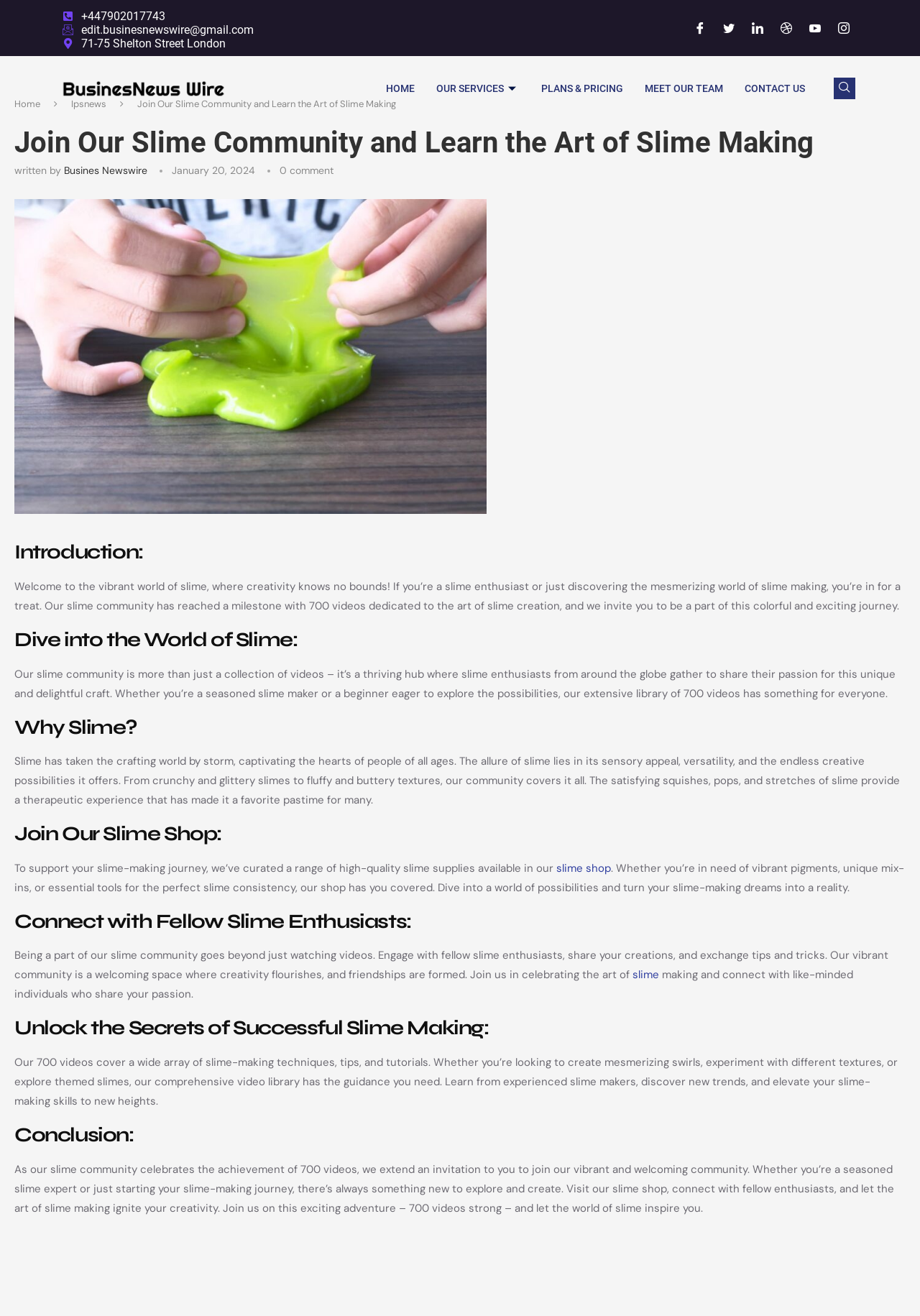Please identify the bounding box coordinates of the element's region that should be clicked to execute the following instruction: "Search using the navsearch-button". The bounding box coordinates must be four float numbers between 0 and 1, i.e., [left, top, right, bottom].

[0.906, 0.059, 0.93, 0.075]